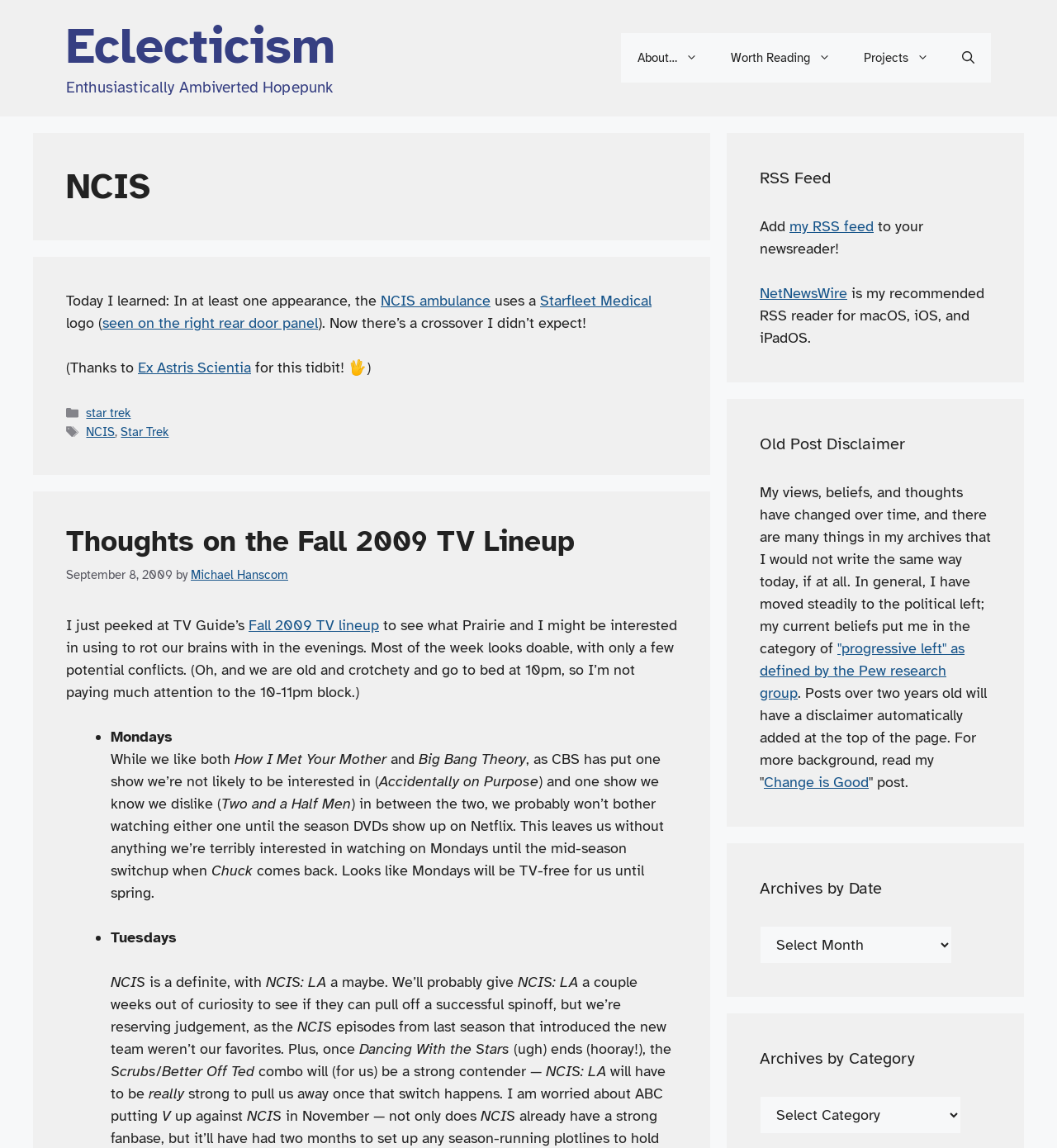Please mark the bounding box coordinates of the area that should be clicked to carry out the instruction: "Click the 'About…' link".

[0.588, 0.029, 0.676, 0.072]